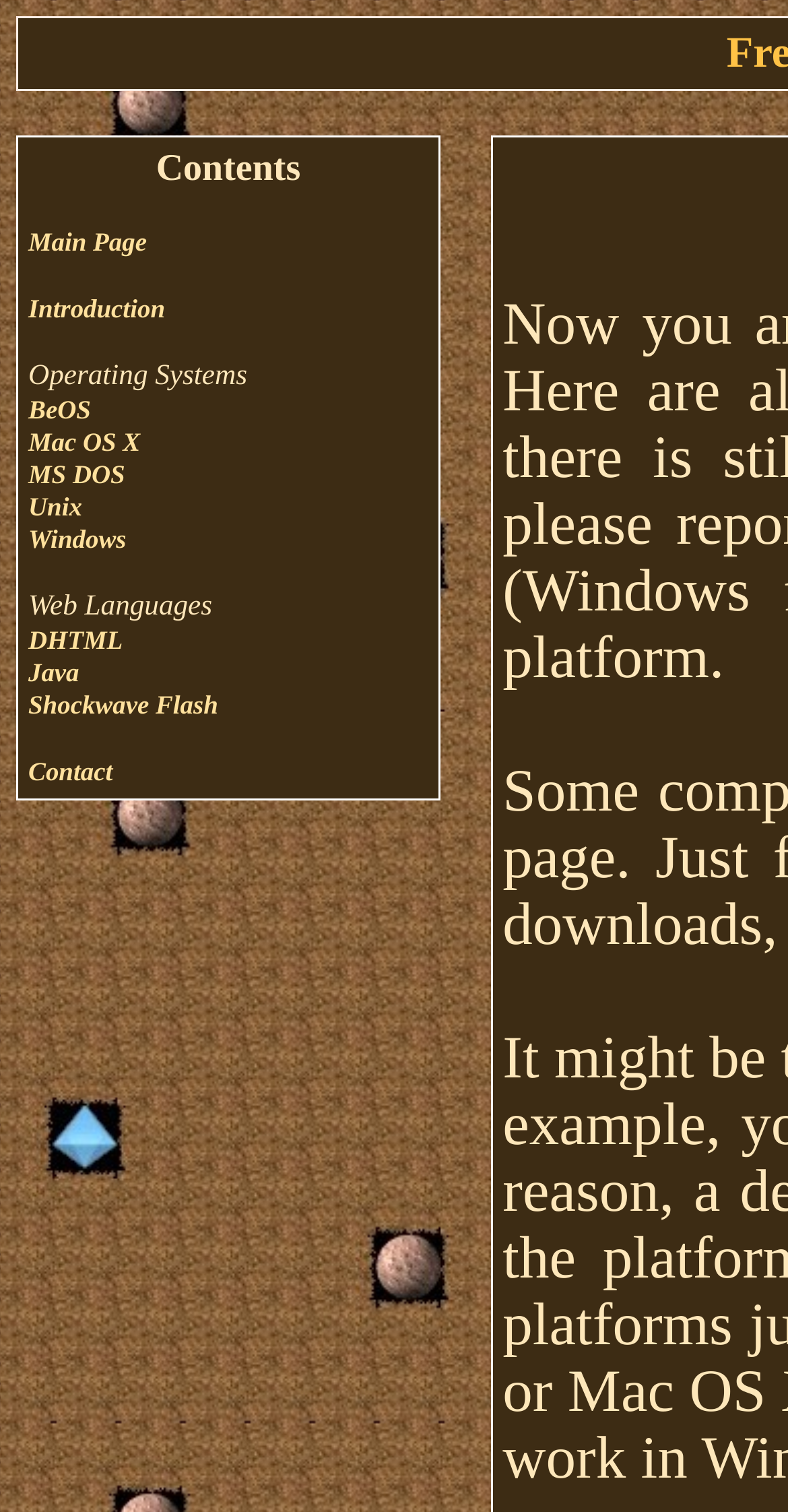Please provide the bounding box coordinates for the UI element as described: "Introduction". The coordinates must be four floats between 0 and 1, represented as [left, top, right, bottom].

[0.036, 0.193, 0.209, 0.213]